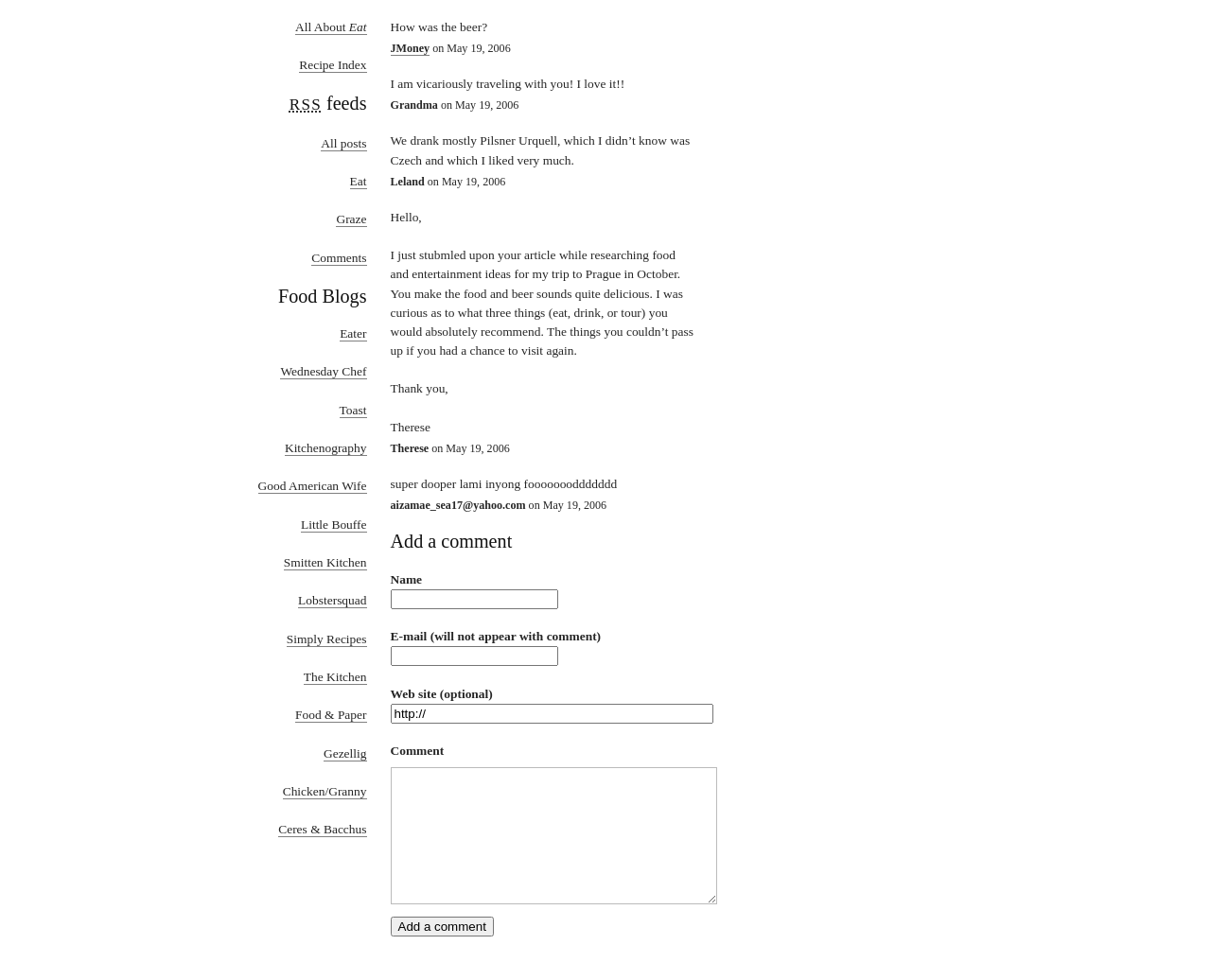Please determine the bounding box coordinates of the clickable area required to carry out the following instruction: "Enter your name". The coordinates must be four float numbers between 0 and 1, represented as [left, top, right, bottom].

[0.322, 0.601, 0.461, 0.622]